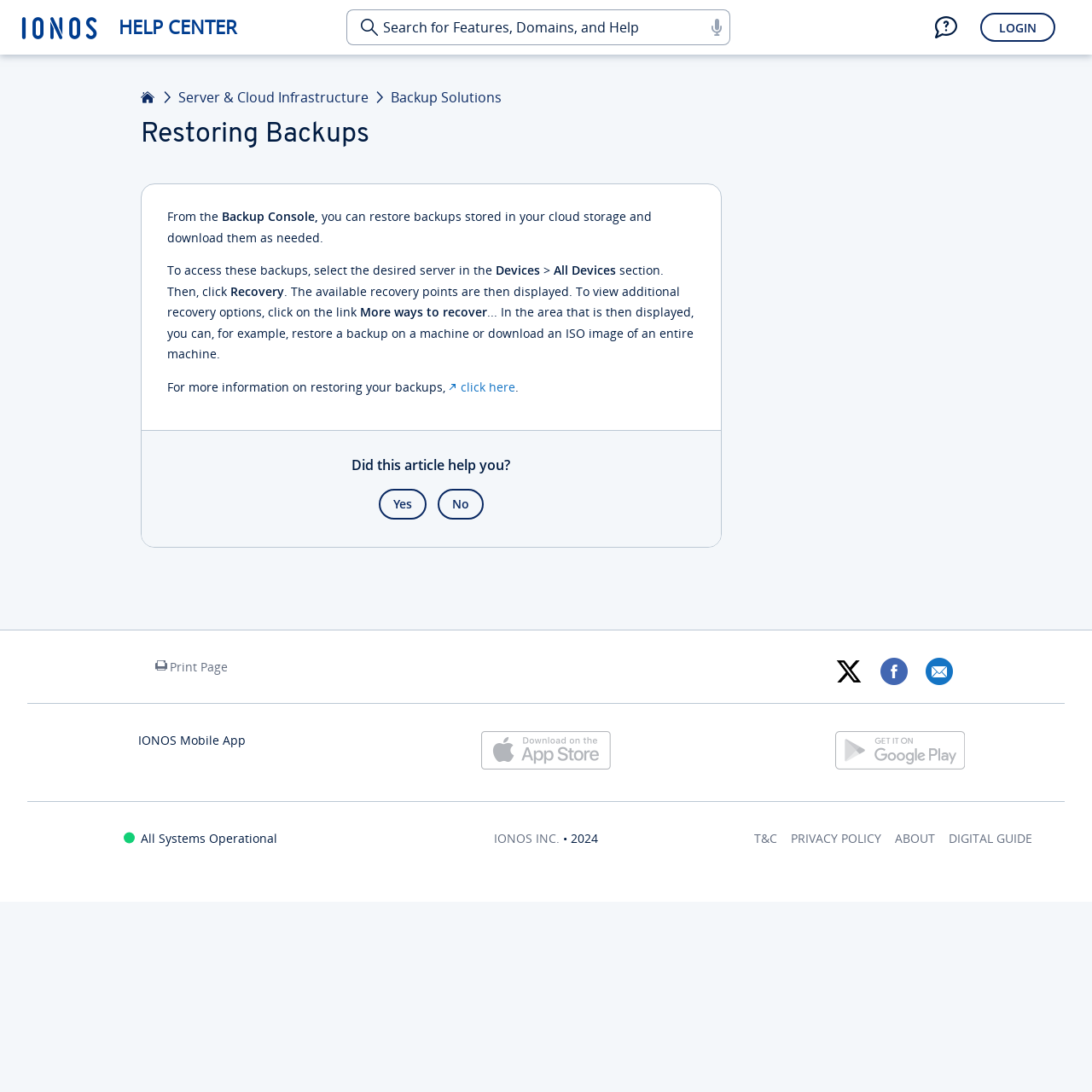Determine the bounding box coordinates for the area that should be clicked to carry out the following instruction: "Click on Yes to indicate if the article helped".

[0.347, 0.447, 0.39, 0.475]